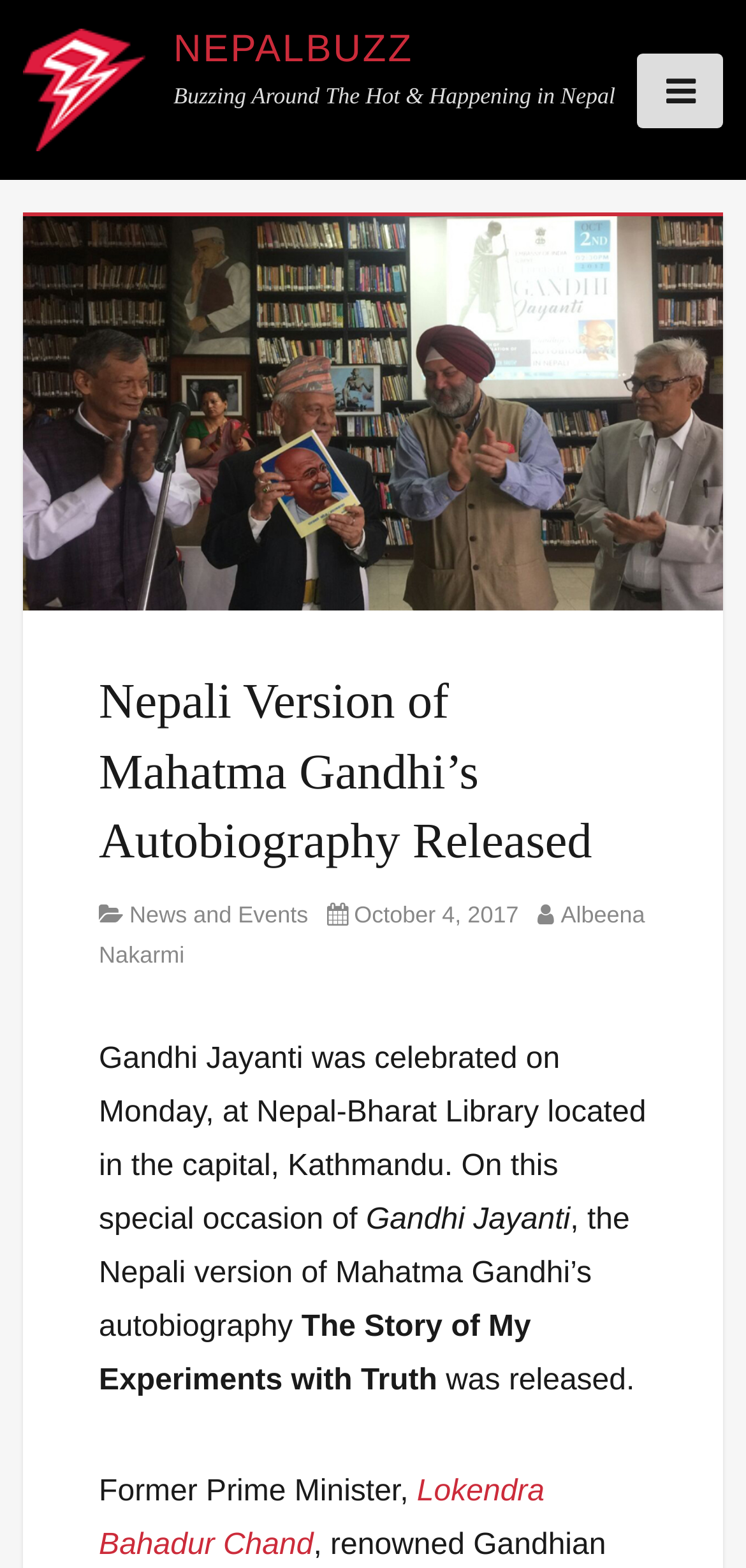Examine the screenshot and answer the question in as much detail as possible: Who is the former Prime Minister mentioned in the article?

I found the answer by reading the text in the webpage, specifically the sentence 'Former Prime Minister, Lokendra Bahadur Chand...'